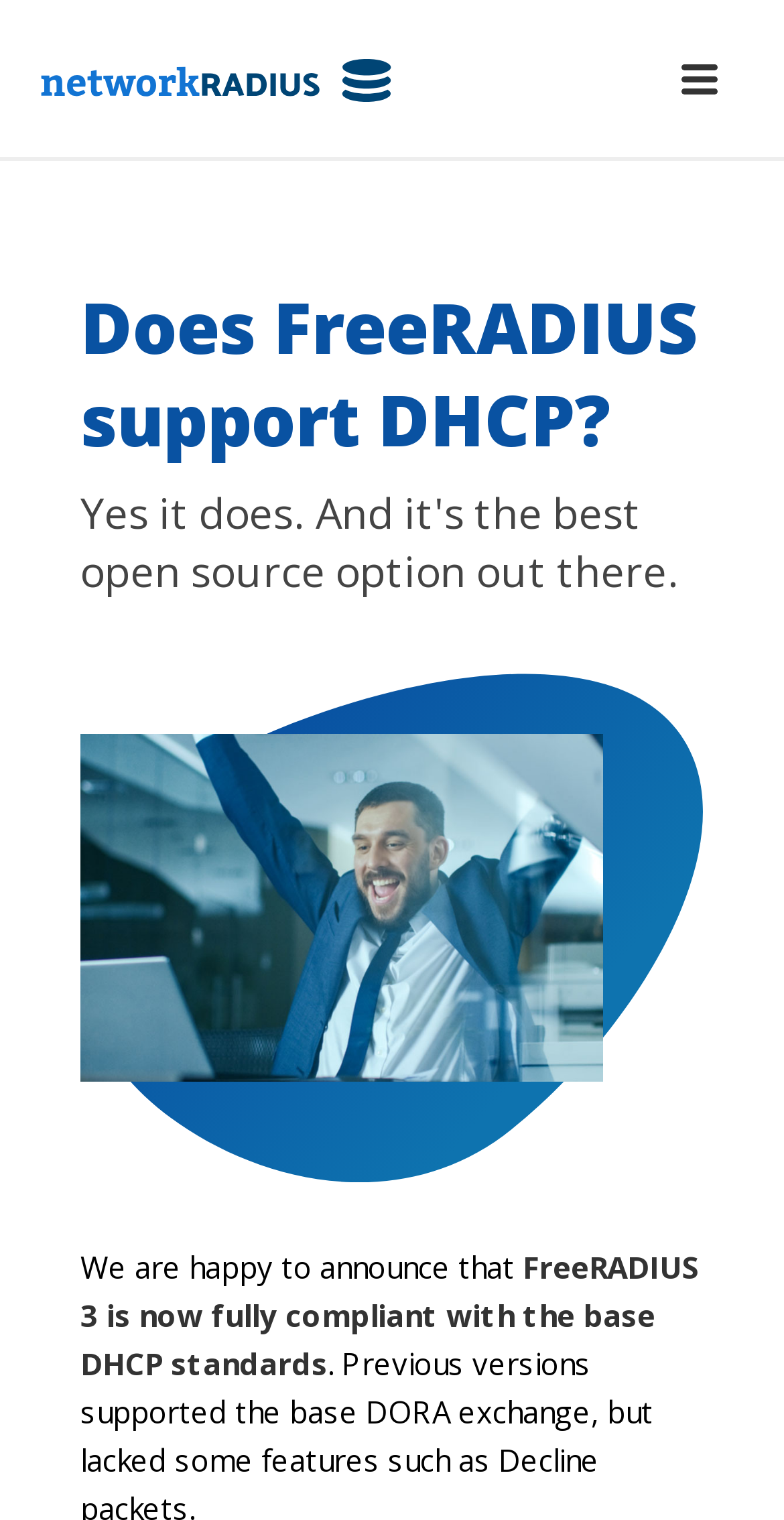Give a concise answer using one word or a phrase to the following question:
What is the logo of the website?

NetworkRADIUS Logo